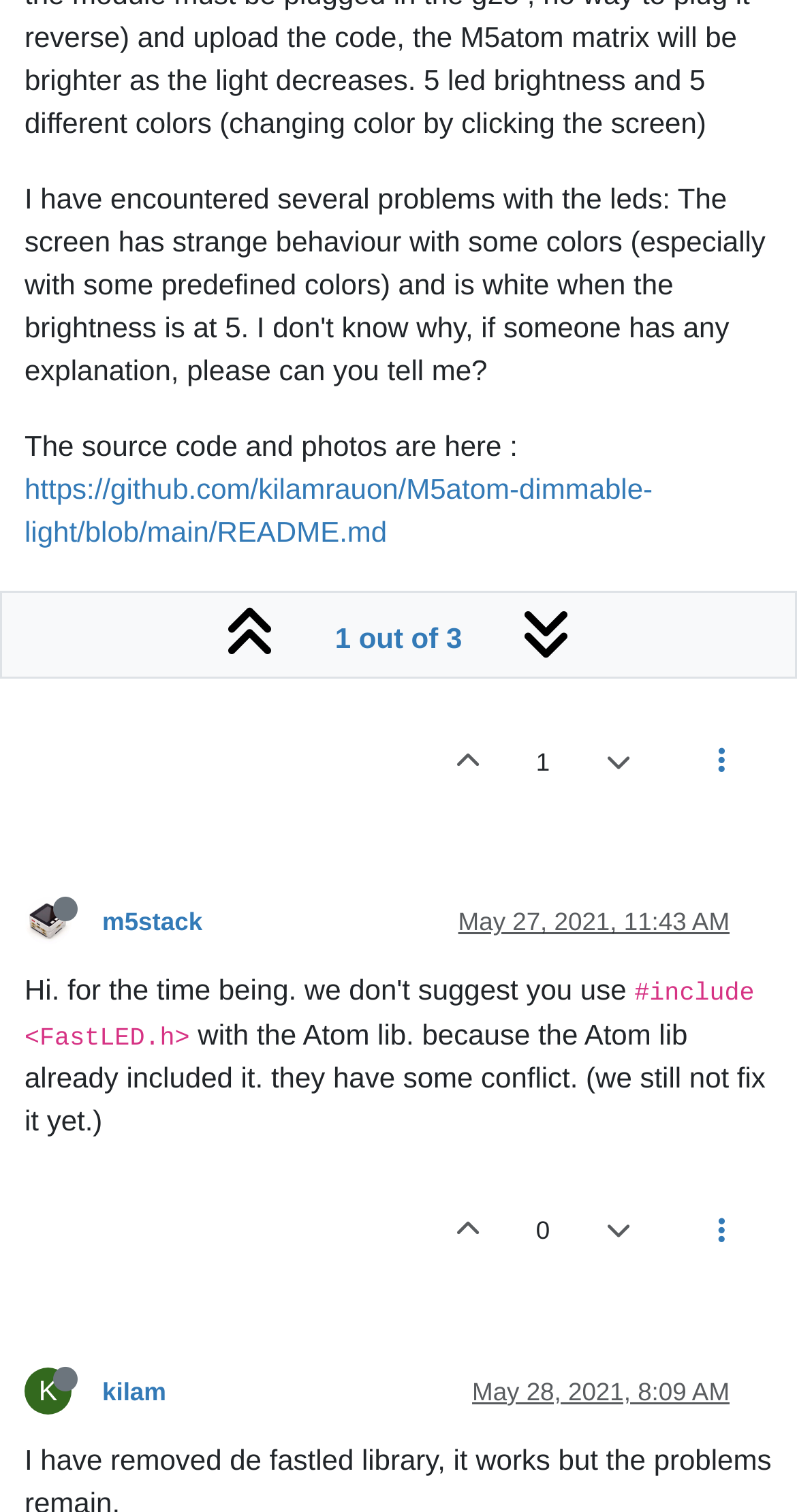Locate the bounding box of the user interface element based on this description: "parent_node: 0".

[0.53, 0.781, 0.643, 0.849]